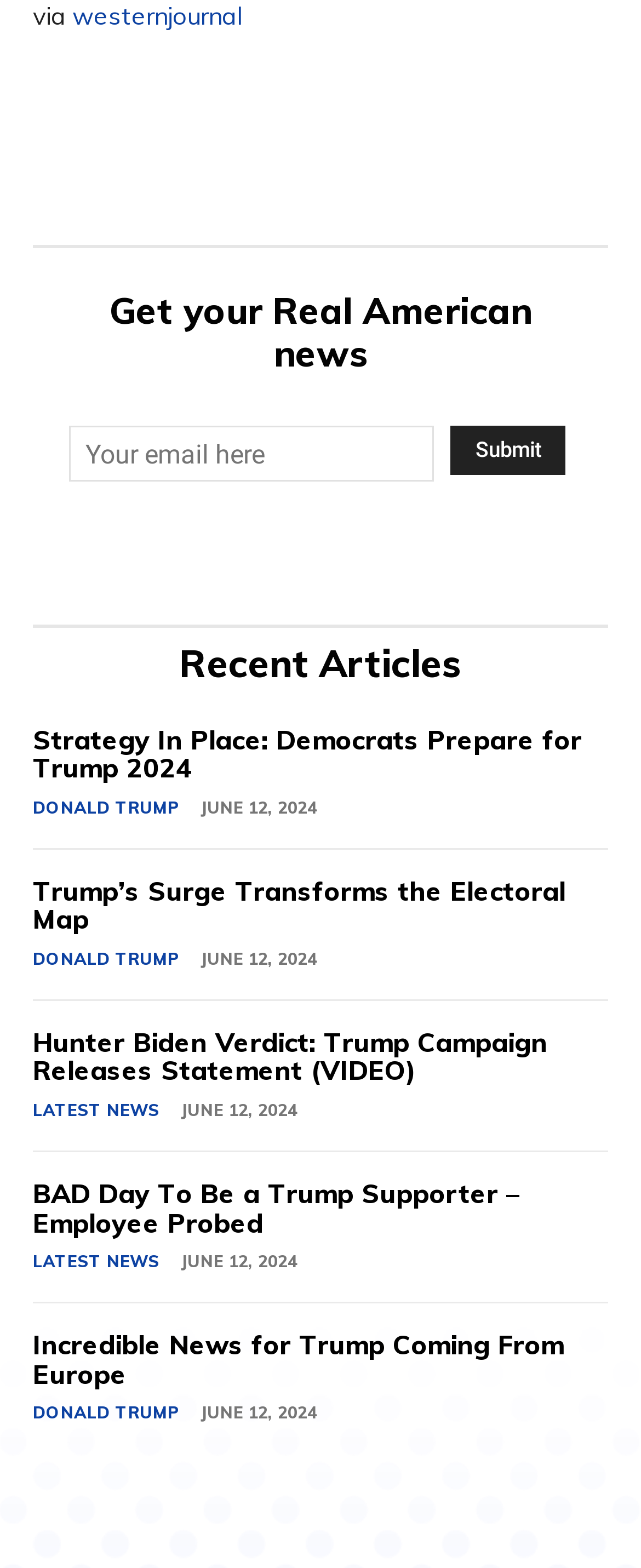Identify the coordinates of the bounding box for the element that must be clicked to accomplish the instruction: "Read the article 'Strategy In Place: Democrats Prepare for Trump 2024'".

[0.051, 0.461, 0.908, 0.5]